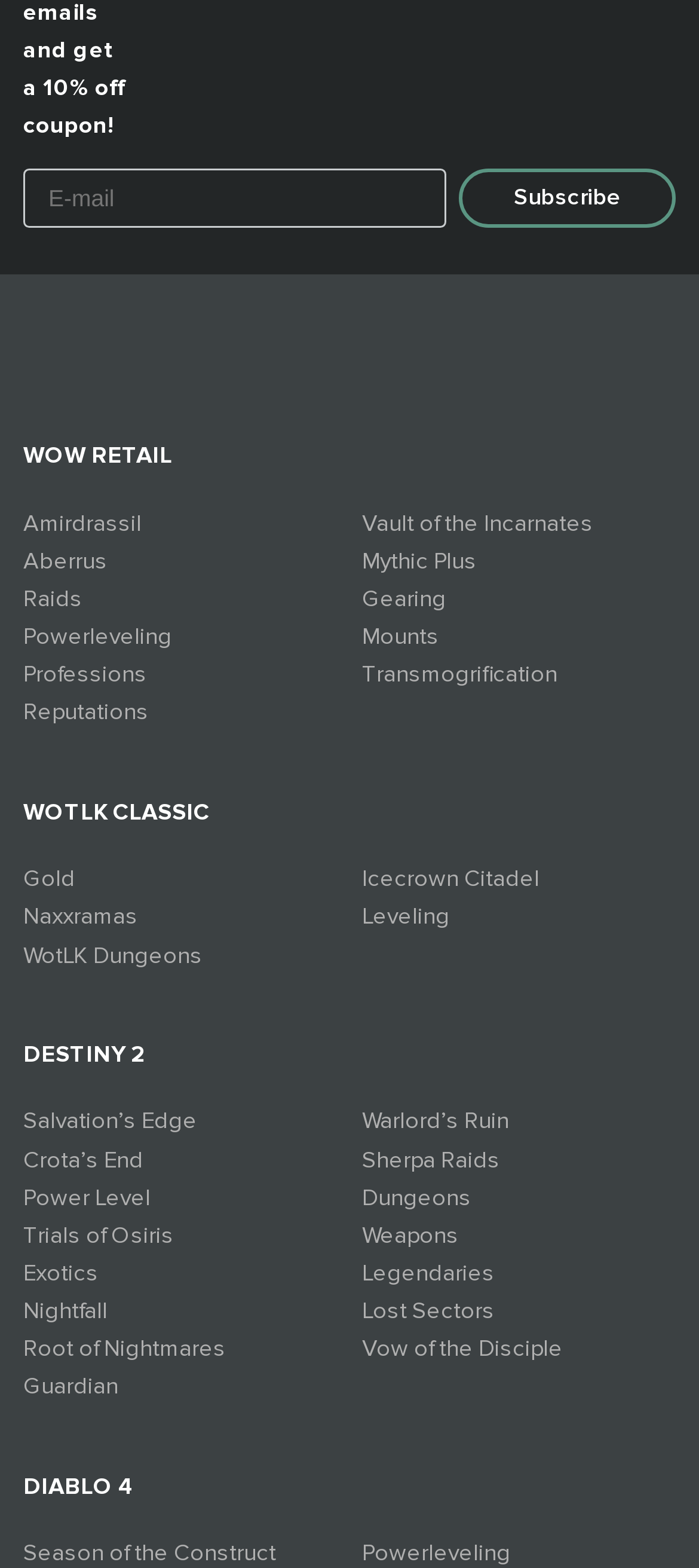How many games are mentioned on the webpage?
Based on the screenshot, provide your answer in one word or phrase.

3